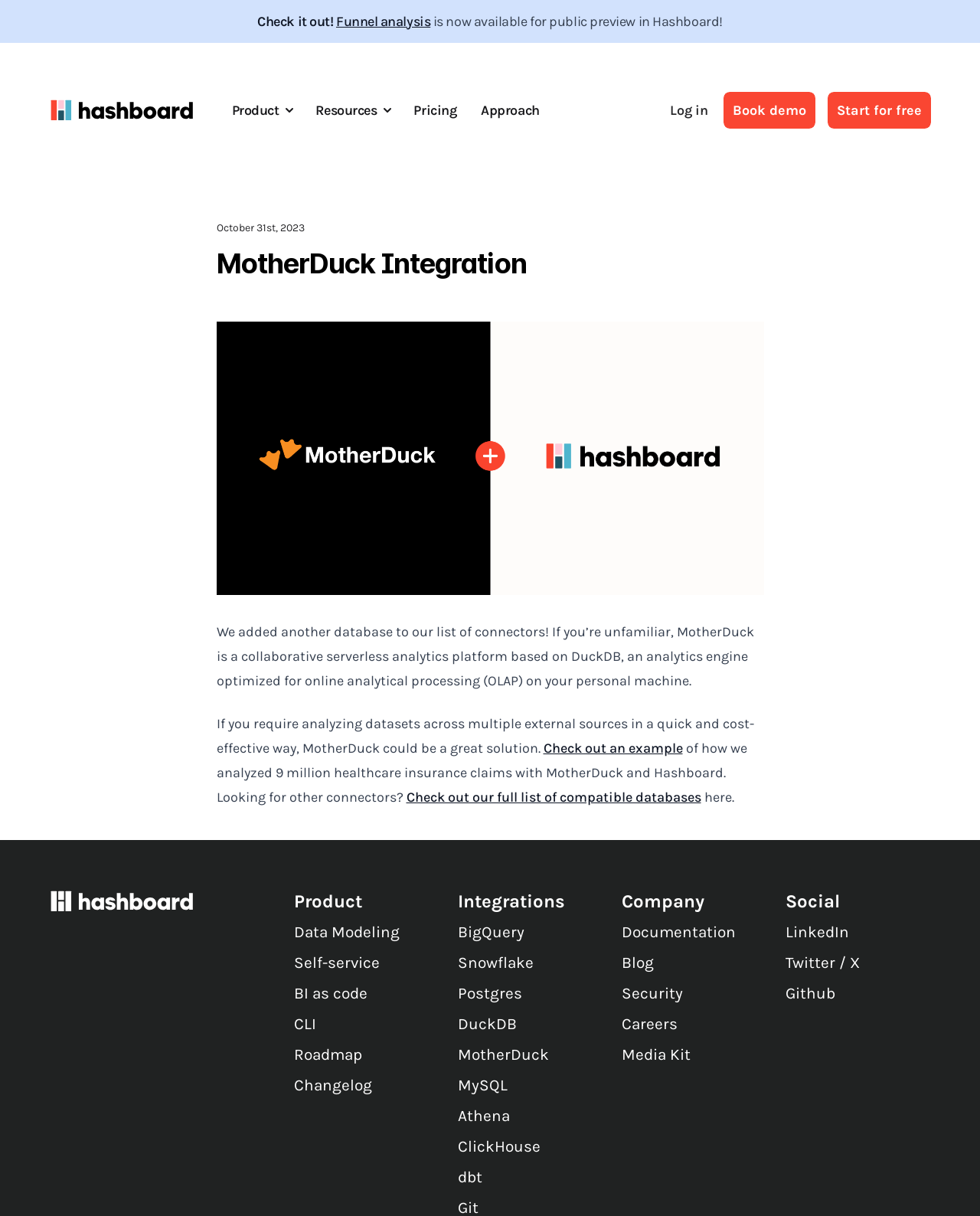Locate the bounding box coordinates of the element to click to perform the following action: 'Log in'. The coordinates should be given as four float values between 0 and 1, in the form of [left, top, right, bottom].

[0.68, 0.082, 0.726, 0.099]